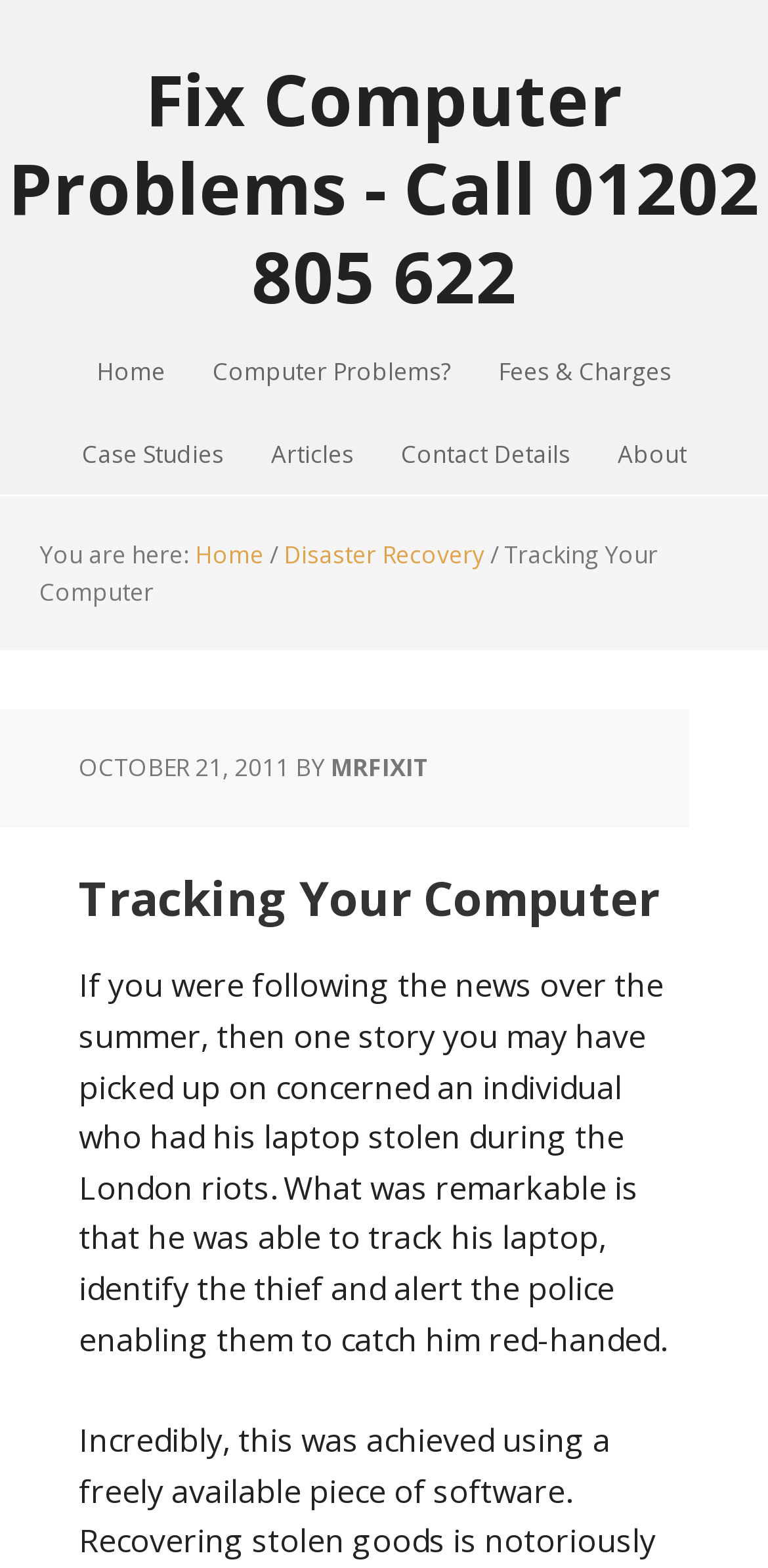Can you find the bounding box coordinates for the UI element given this description: "Articles"? Provide the coordinates as four float numbers between 0 and 1: [left, top, right, bottom].

[0.322, 0.264, 0.491, 0.317]